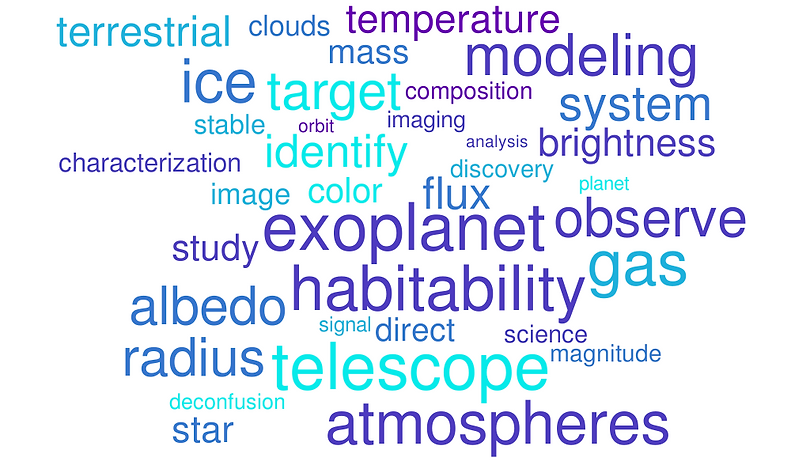Give an elaborate caption for the image.

The image features a vibrant word cloud that visually represents critical concepts and terminology related to planetary science and exoplanet research. Prominent in the display is the term "exoplanet," highlighted in a bold font, emphasizing its significance in the field. Surrounding it, various words such as "habitat," "study," "telescopes," "atmospheres," and "temperature" underscore the multifaceted nature of planetary research, ranging from atmospheric analysis to the identification of potential habitability in distant worlds.

The diversity of font sizes and colors not only enhances the visual appeal but also suggests the varying importance of each term within the context of planetary science. For example, "modeling," "gas," and "composition" are also notable, indicating focal areas of study in understanding exoplanetary systems. This word cloud reflects the interdisciplinary nature of research being conducted, particularly by graduate students like Samantha Hasler, who is focused on advanced topics like orbital phase, imaging analysis, and the contributions of exoplanetary studies toward understanding our solar system and beyond.